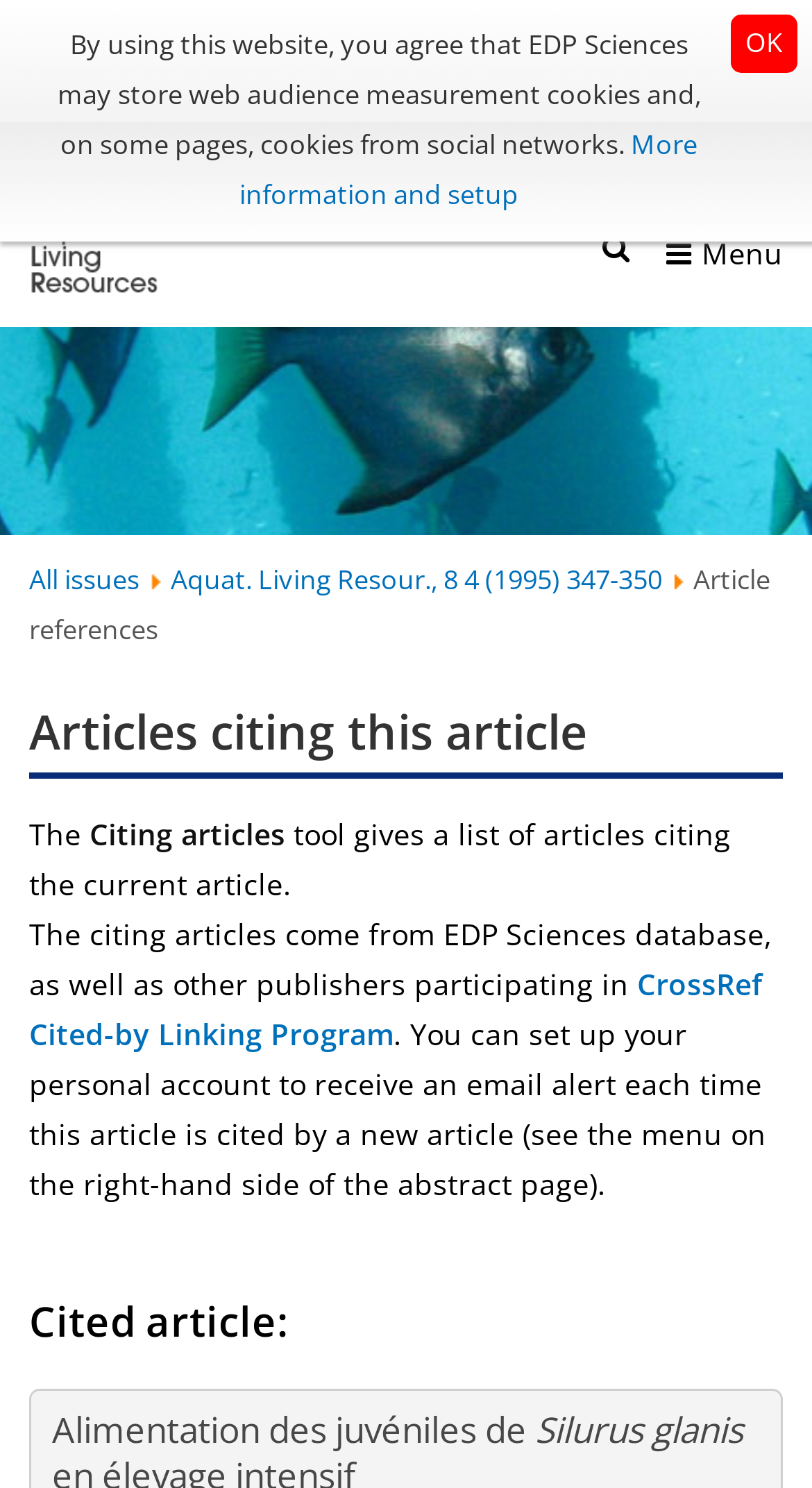Extract the bounding box coordinates for the UI element described by the text: "OK". The coordinates should be in the form of [left, top, right, bottom] with values between 0 and 1.

[0.9, 0.01, 0.982, 0.049]